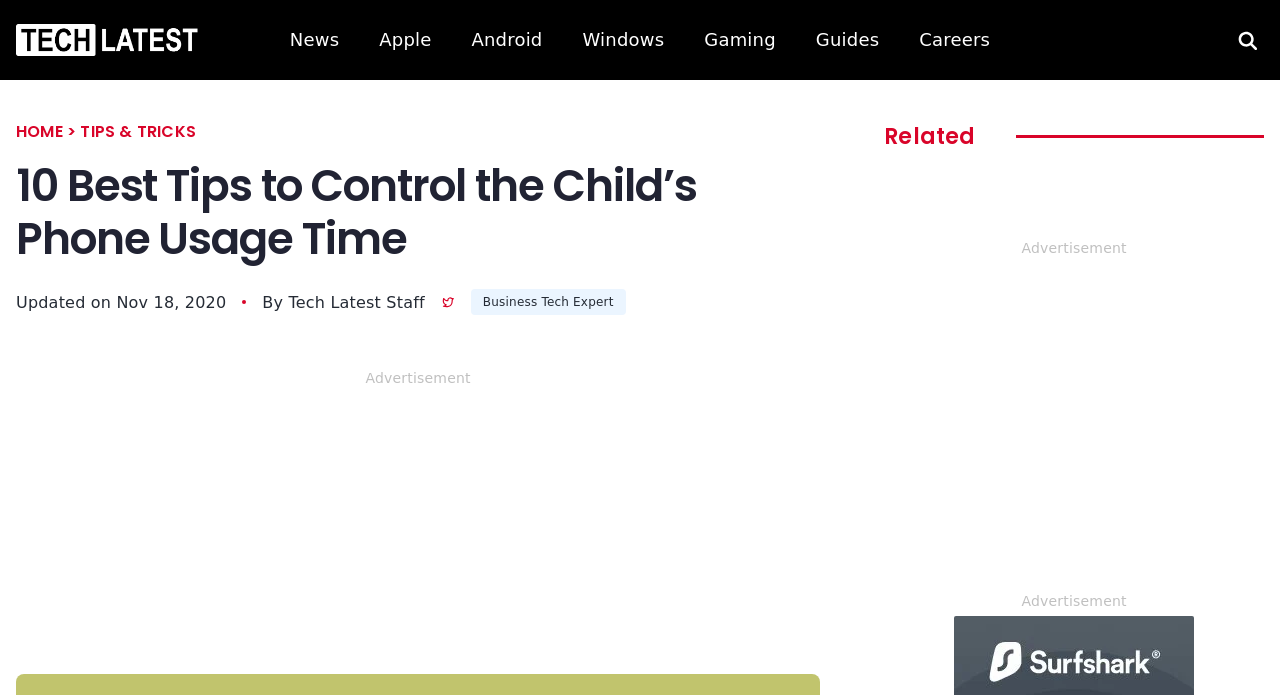Find the bounding box coordinates of the clickable element required to execute the following instruction: "Click on the TL Logo New". Provide the coordinates as four float numbers between 0 and 1, i.e., [left, top, right, bottom].

[0.012, 0.035, 0.159, 0.081]